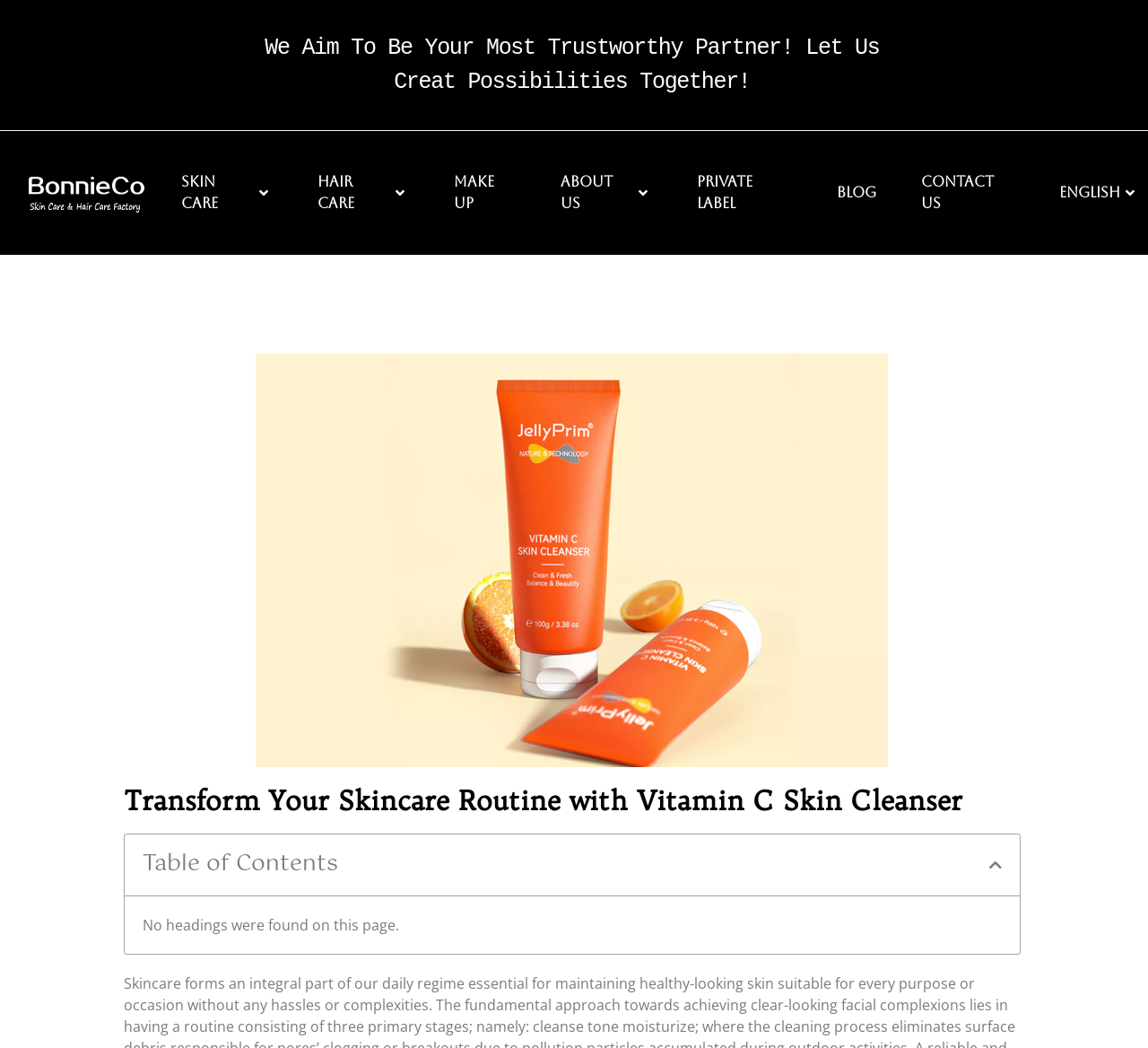Is there a table of contents on the page?
Based on the visual, give a brief answer using one word or a short phrase.

Yes